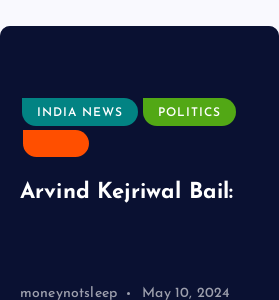Generate a detailed caption that encompasses all aspects of the image.

The image features a bold and colorful header titled "Arvind Kejriwal Bail:" that is likely part of an article discussing the recent legal developments involving Arvind Kejriwal, a prominent figure in Indian politics. The design prominently includes tags for "INDIA NEWS" and "POLITICS," indicating the article's focus. The background is dark, enhancing the visibility of the bright text and icons. Below the header, there is a publication note from "moneynotsleep," with the date listed as May 10, 2024, which suggests the timeliness of the news being addressed. Overall, the image conveys essential information about a significant political event, engaging the reader’s attention with its vibrant layout.